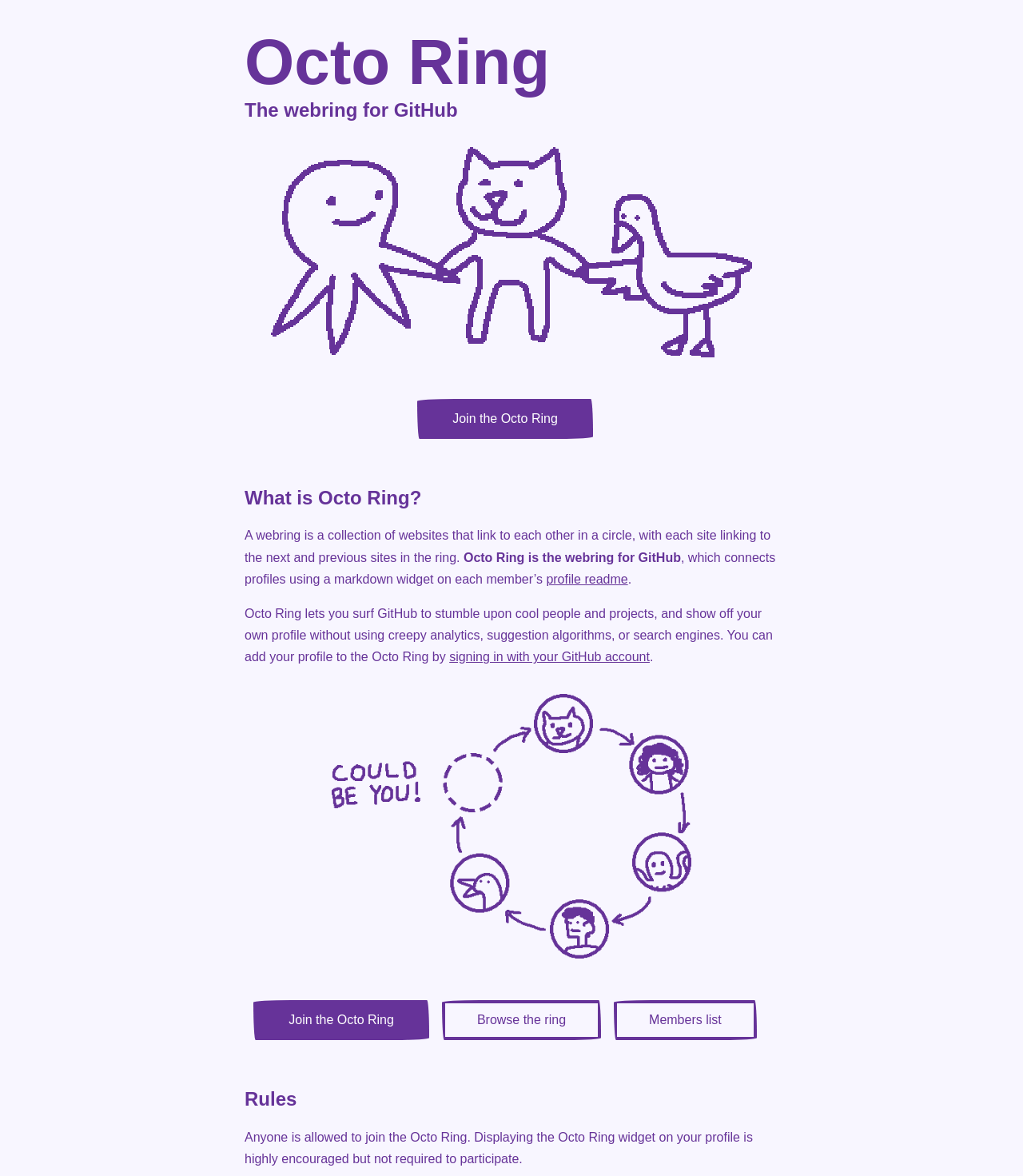What is a webring?
Please answer the question with a detailed and comprehensive explanation.

This answer can be obtained by reading the text that explains what a webring is, which mentions 'a collection of websites that link to each other in a circle, with each site linking to the next and previous sites in the ring'.